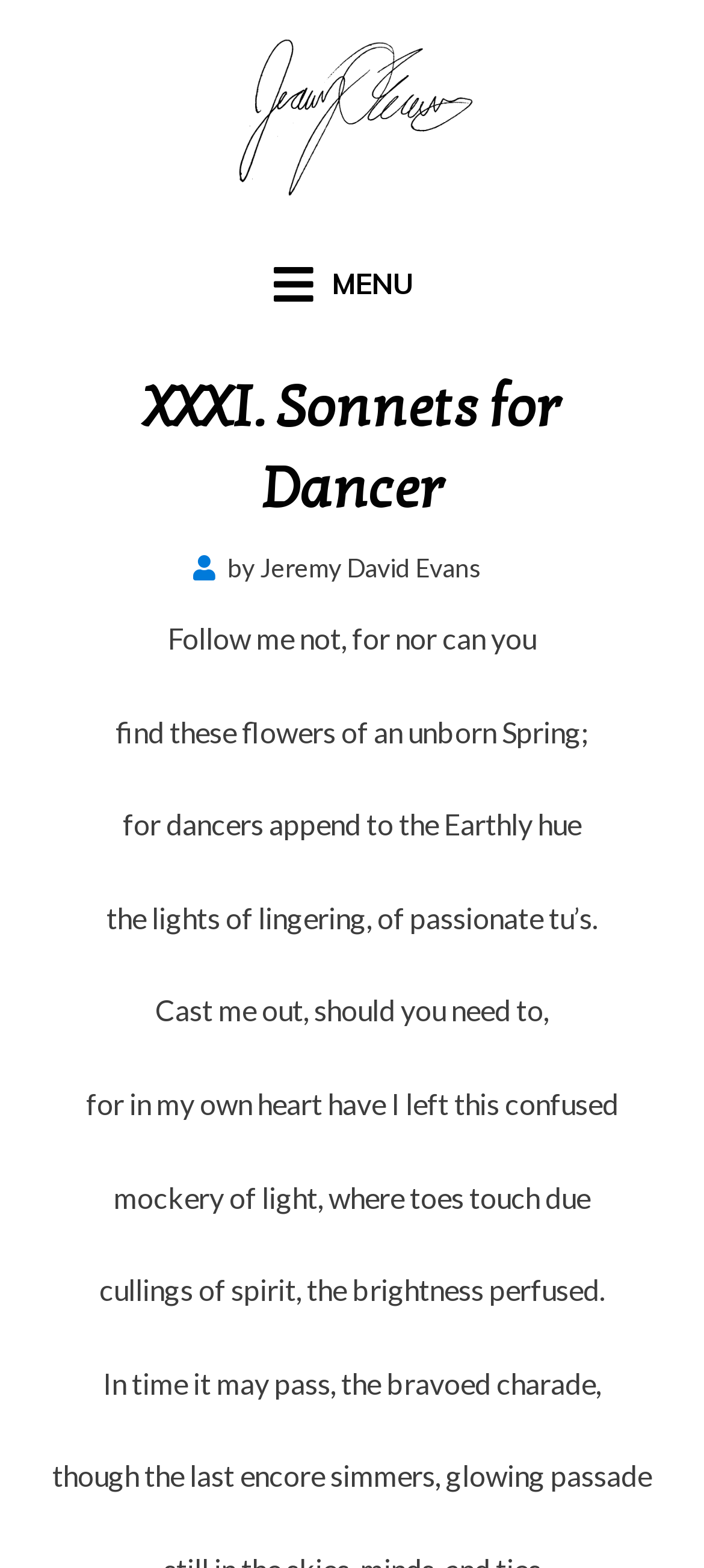Give a short answer using one word or phrase for the question:
What is the theme of the poem?

Dance and Light